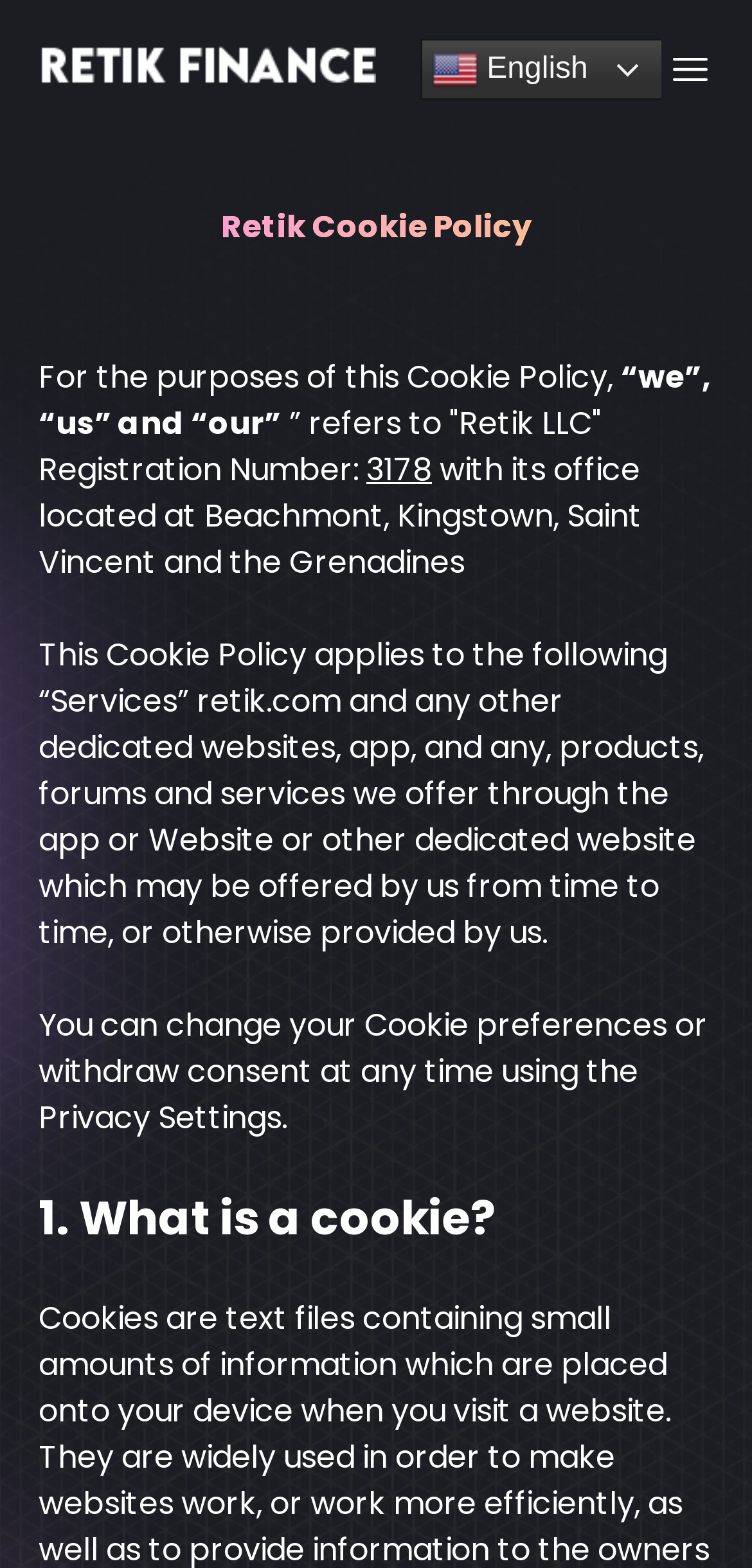Can you look at the image and give a comprehensive answer to the question:
What is the topic of the first section in the webpage?

I found the topic of the first section in the heading element with the text '1. What is a cookie?'